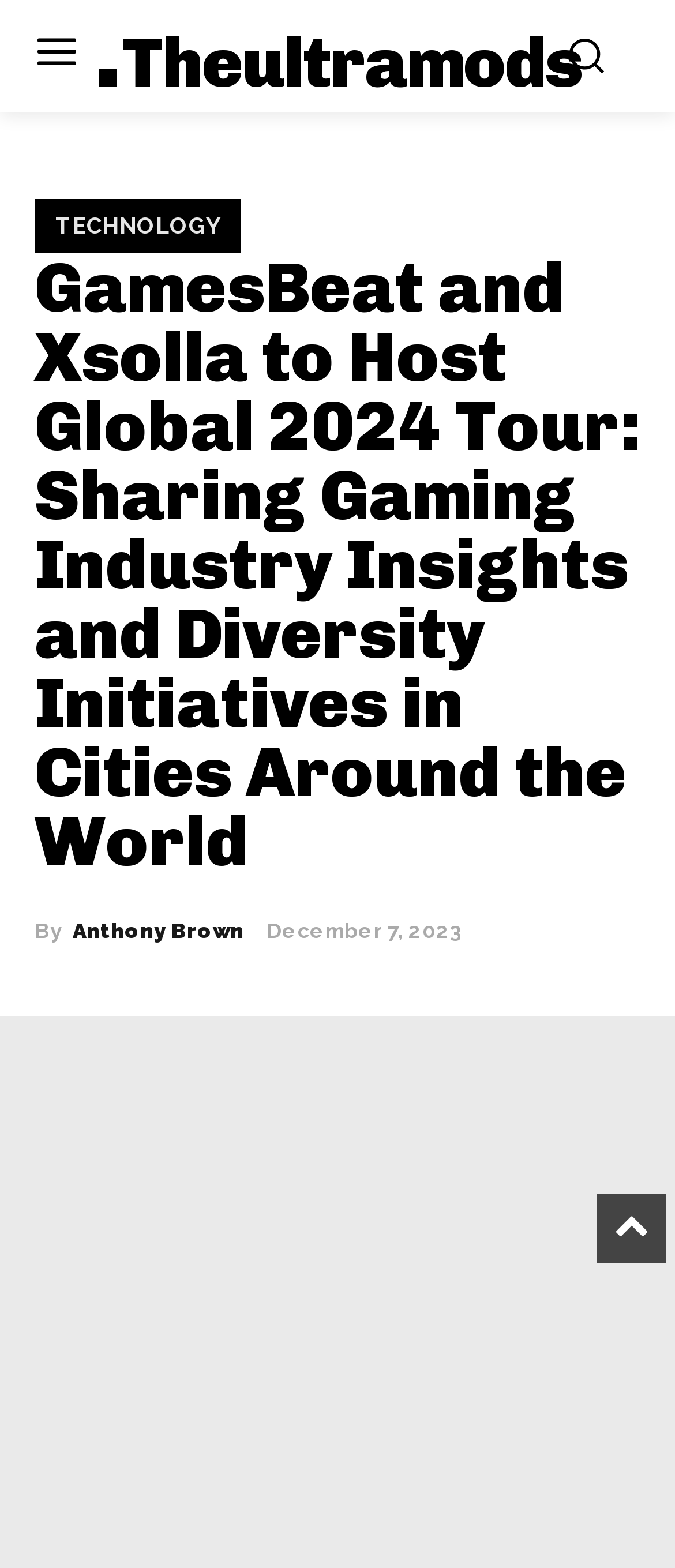Identify the bounding box coordinates for the UI element mentioned here: "alt="OpenAWD"". Provide the coordinates as four float values between 0 and 1, i.e., [left, top, right, bottom].

None